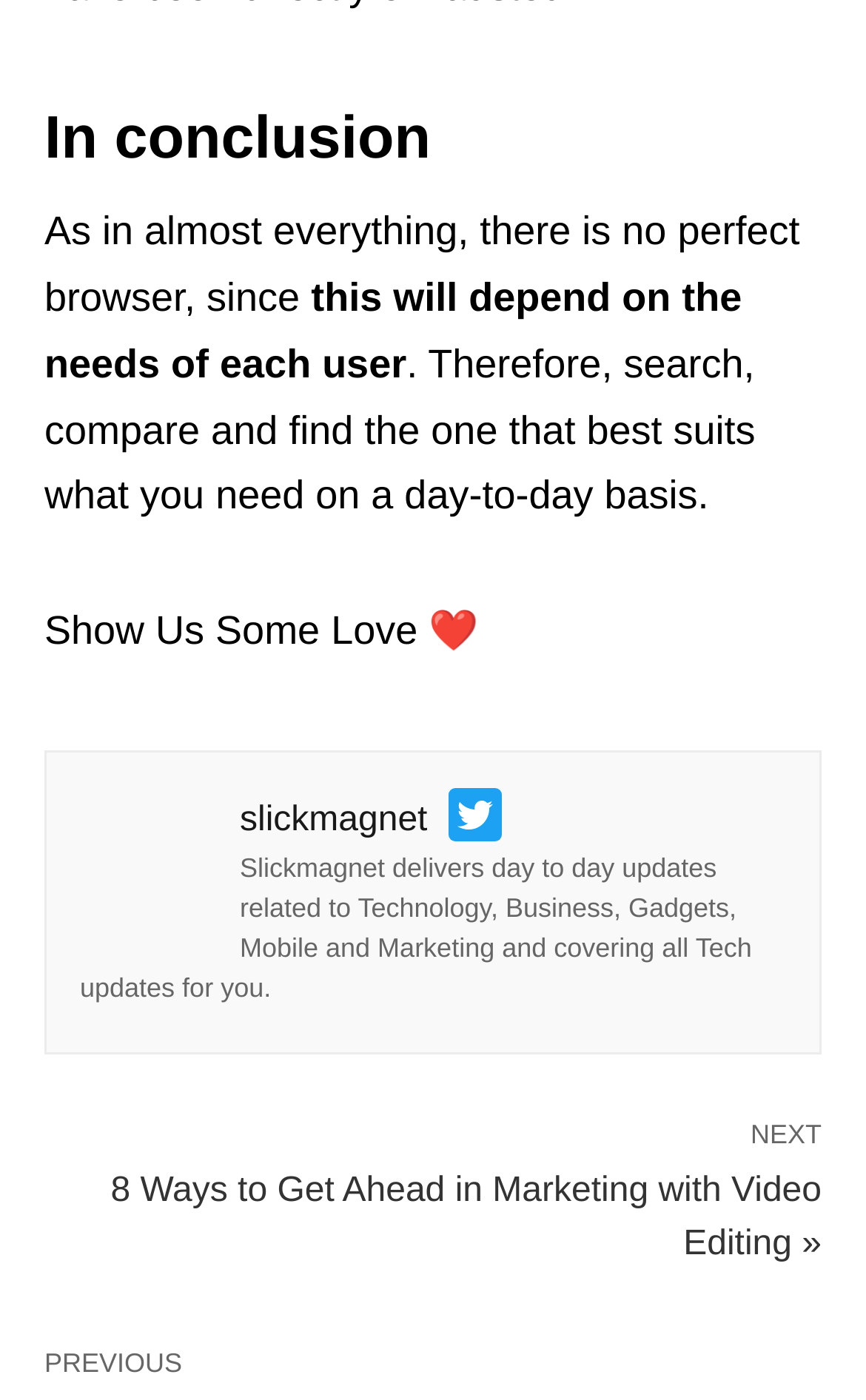Identify the bounding box coordinates of the part that should be clicked to carry out this instruction: "access October 2023".

None